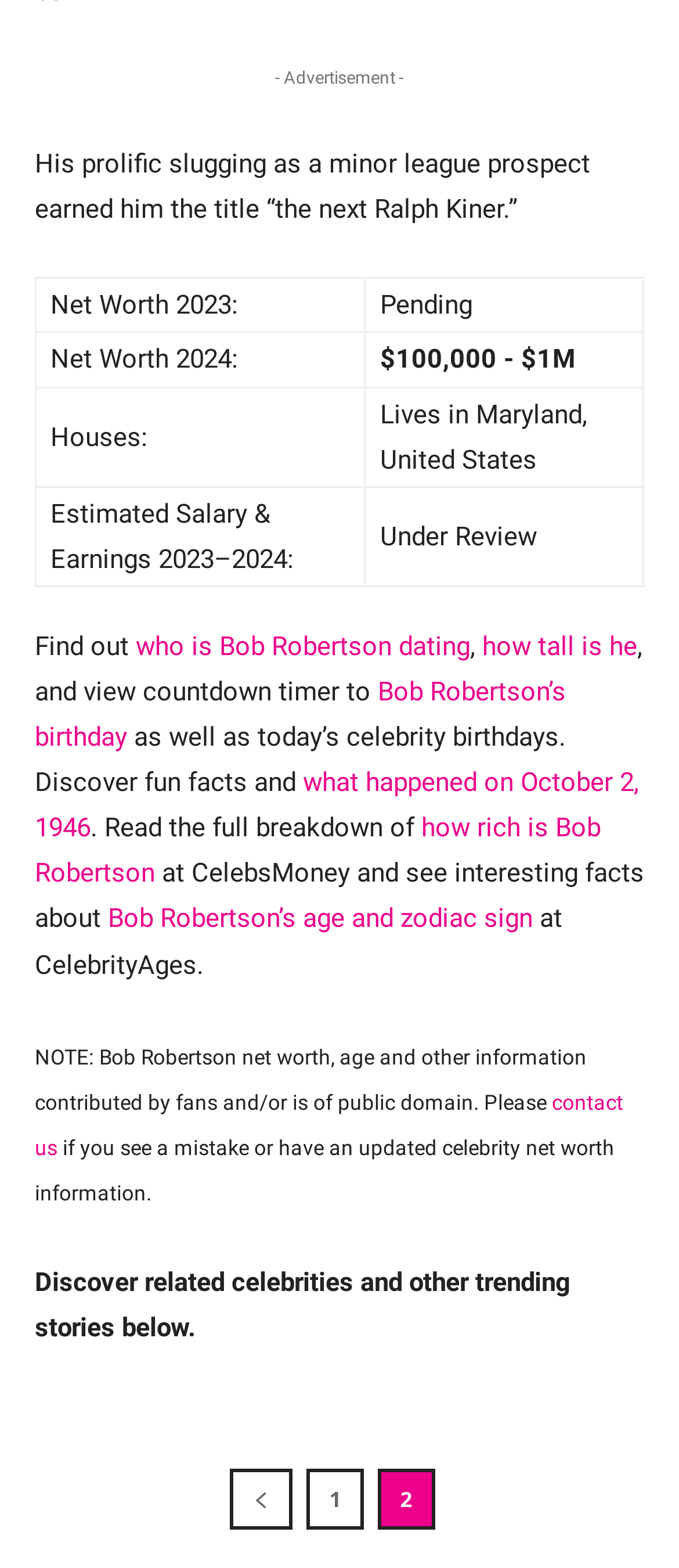Identify the bounding box coordinates necessary to click and complete the given instruction: "Contact us".

[0.051, 0.695, 0.918, 0.74]